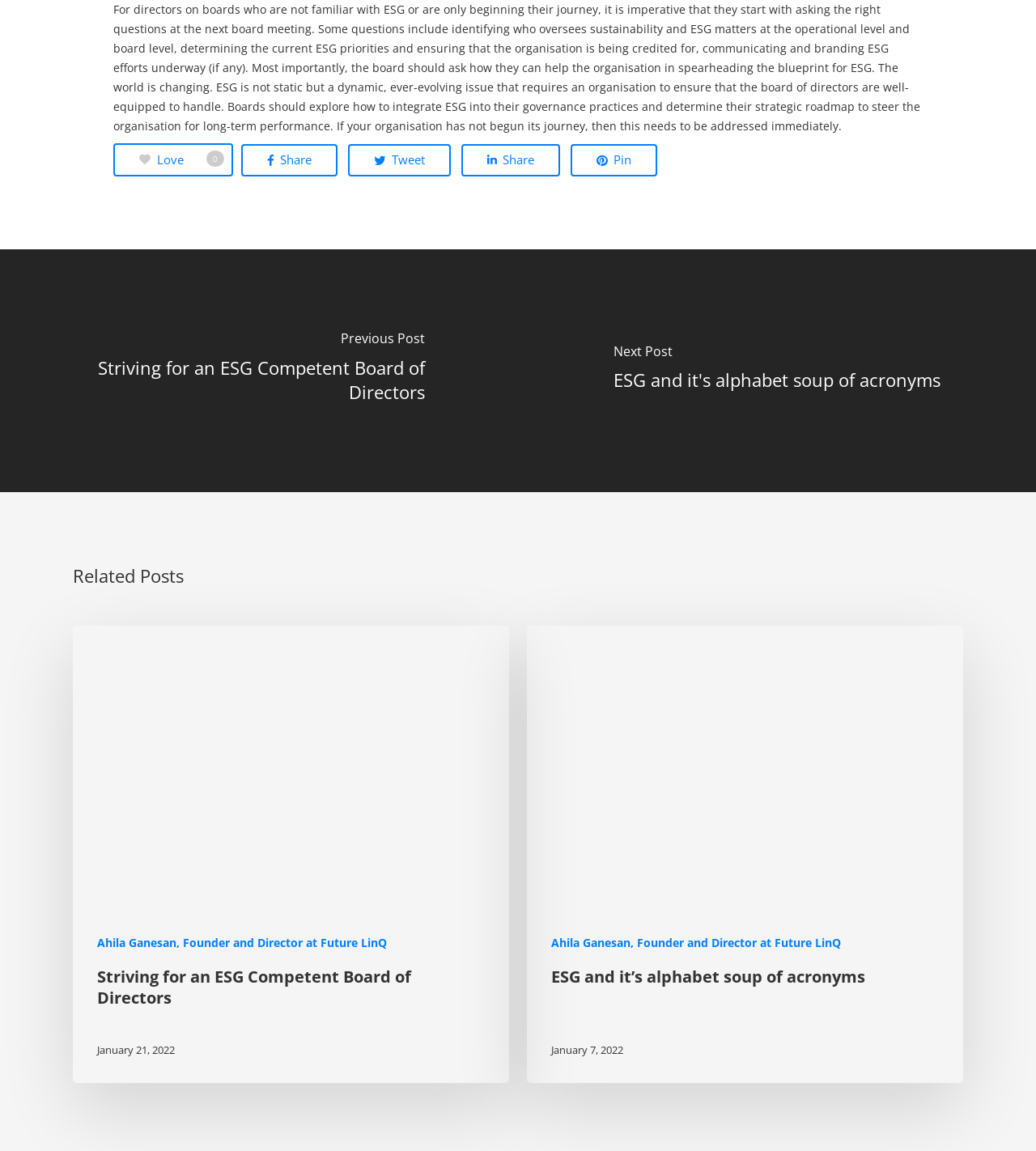Find the bounding box of the UI element described as: "parent_node: Previous Post". The bounding box coordinates should be given as four float values between 0 and 1, i.e., [left, top, right, bottom].

[0.0, 0.216, 0.5, 0.427]